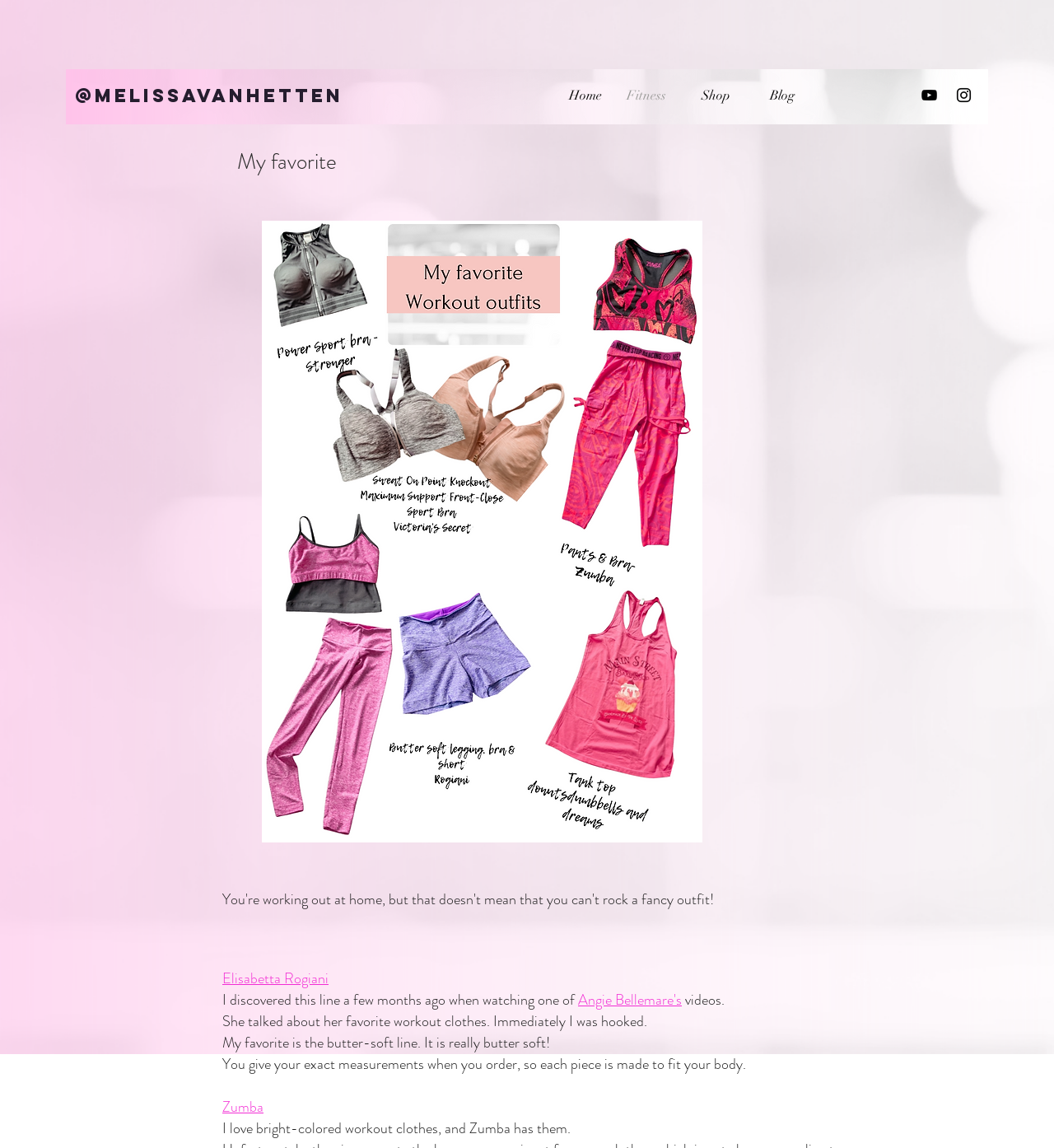Can you find the bounding box coordinates of the area I should click to execute the following instruction: "Click on the 'Home' link"?

[0.522, 0.062, 0.583, 0.105]